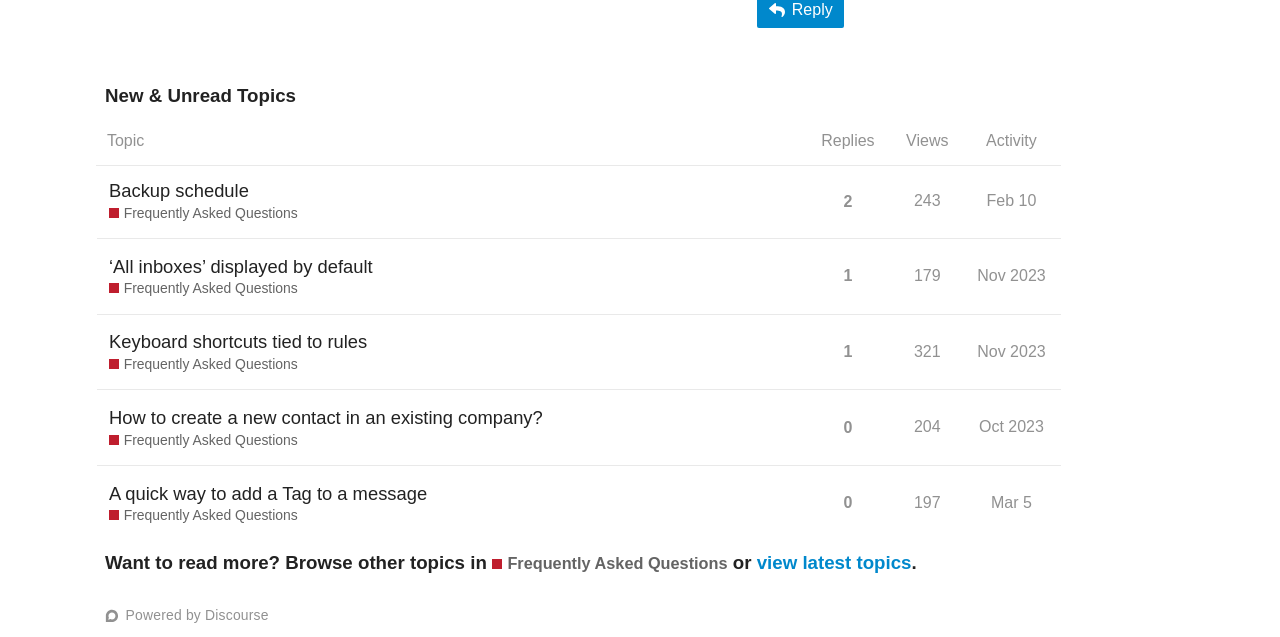What is the topic of the first row in the table?
Please give a detailed and elaborate explanation in response to the question.

The topic of the first row in the table is 'Backup schedule', which can be found in the gridcell element with bounding box coordinates [0.075, 0.28, 0.631, 0.374].